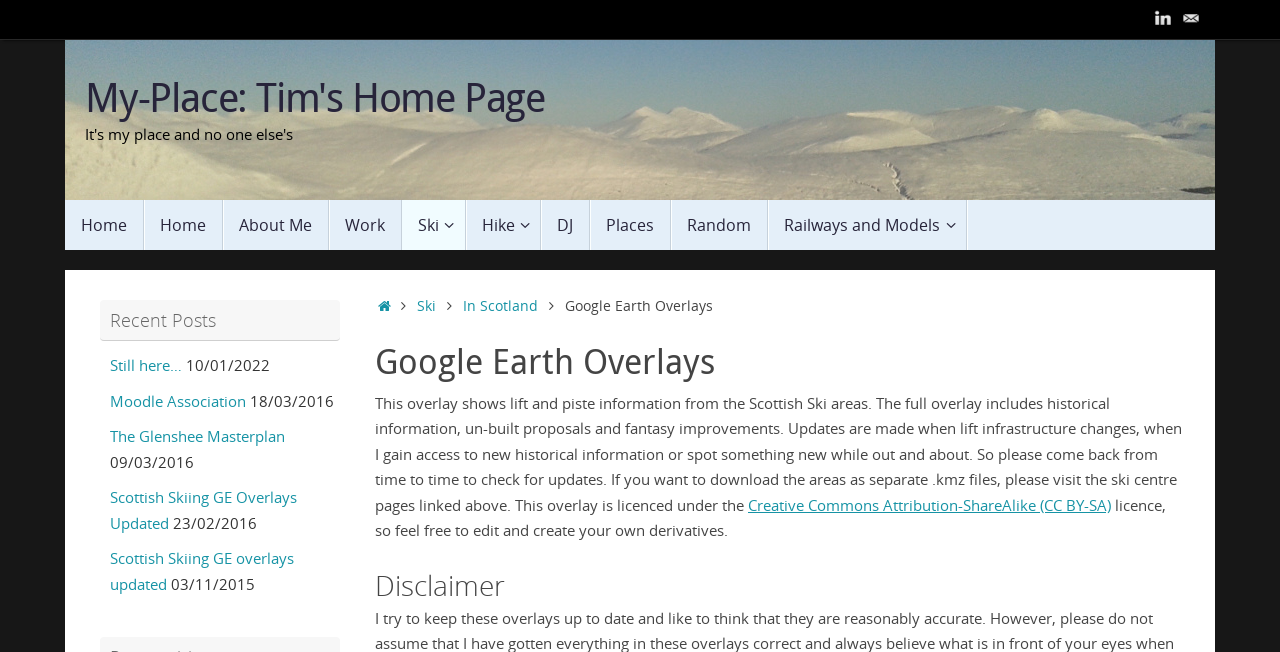What is the name of the website?
Refer to the image and respond with a one-word or short-phrase answer.

My-Place: Tim's Home Page